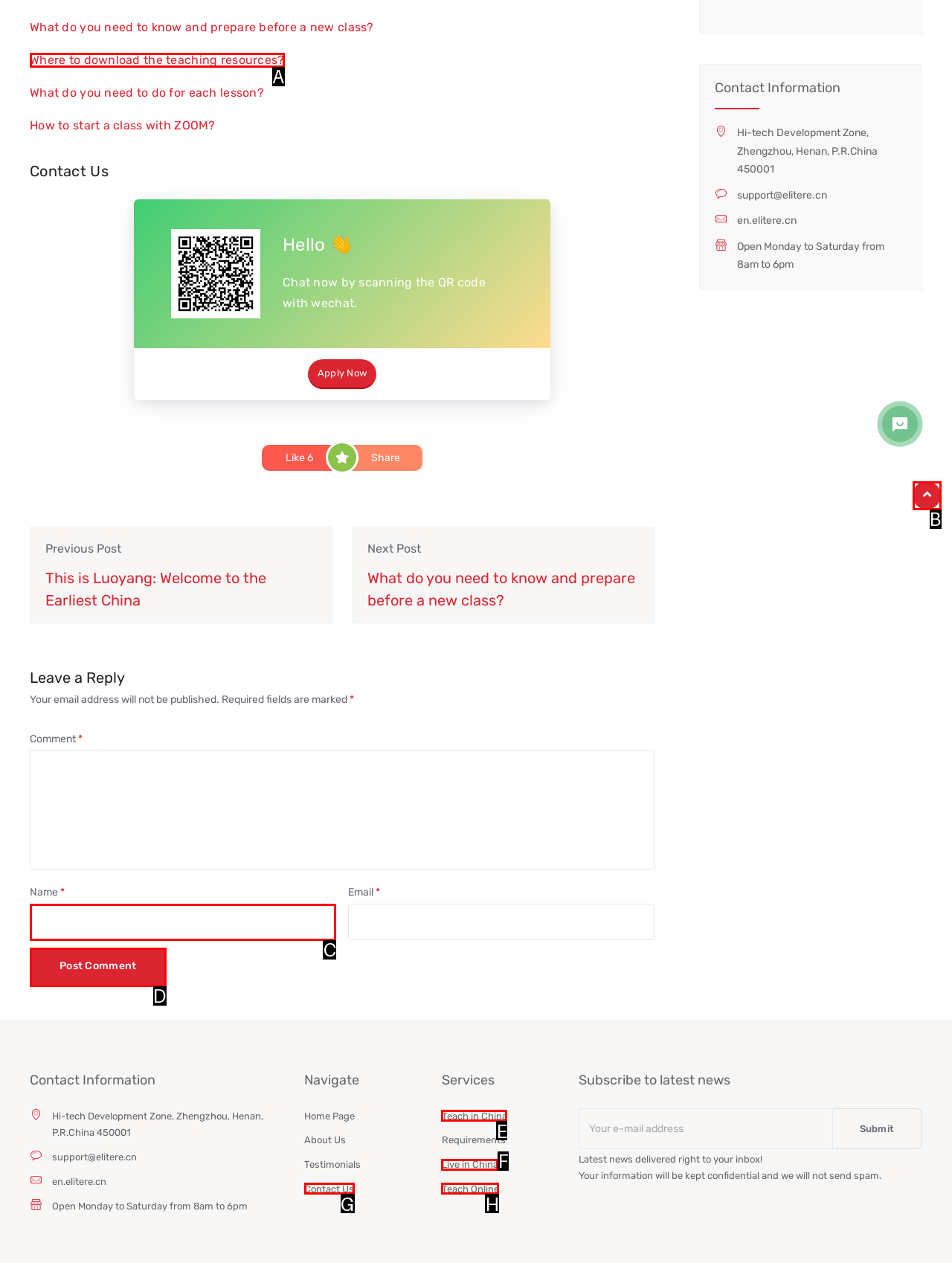Please provide the letter of the UI element that best fits the following description: parent_node: Name * name="author"
Respond with the letter from the given choices only.

C